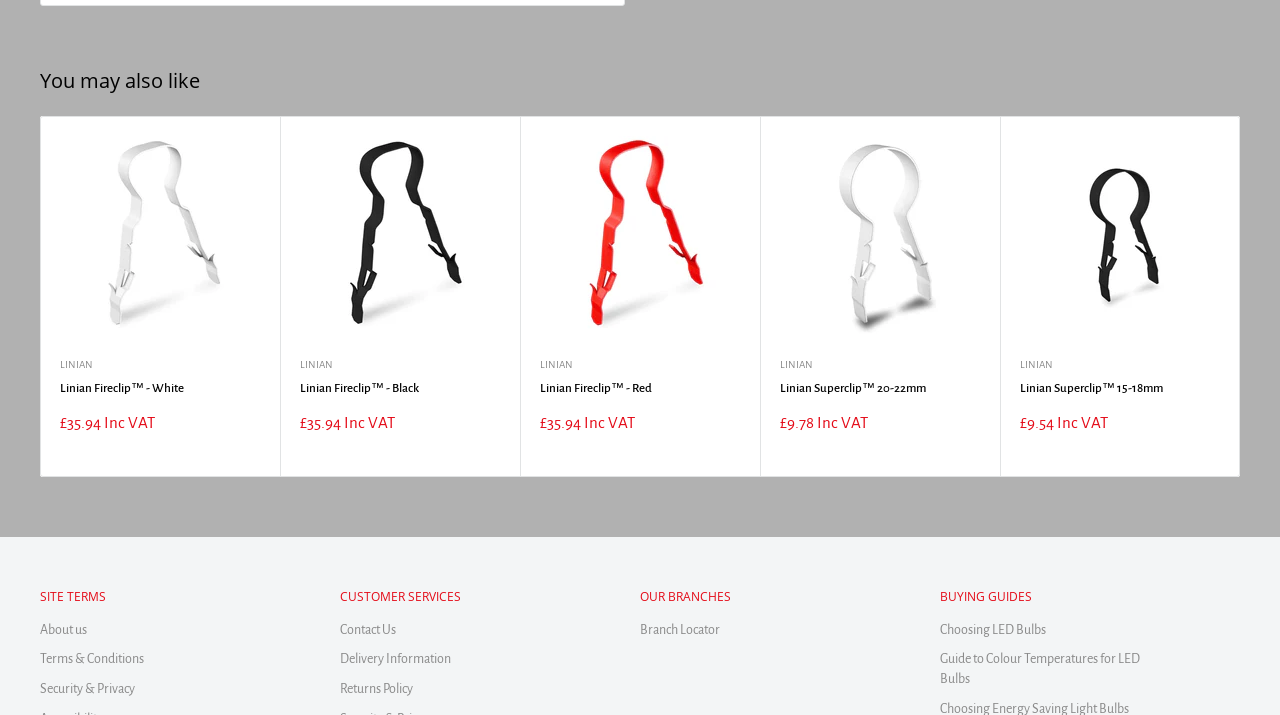What is the purpose of the 'SITE TERMS' button?
Using the screenshot, give a one-word or short phrase answer.

To access site terms and conditions